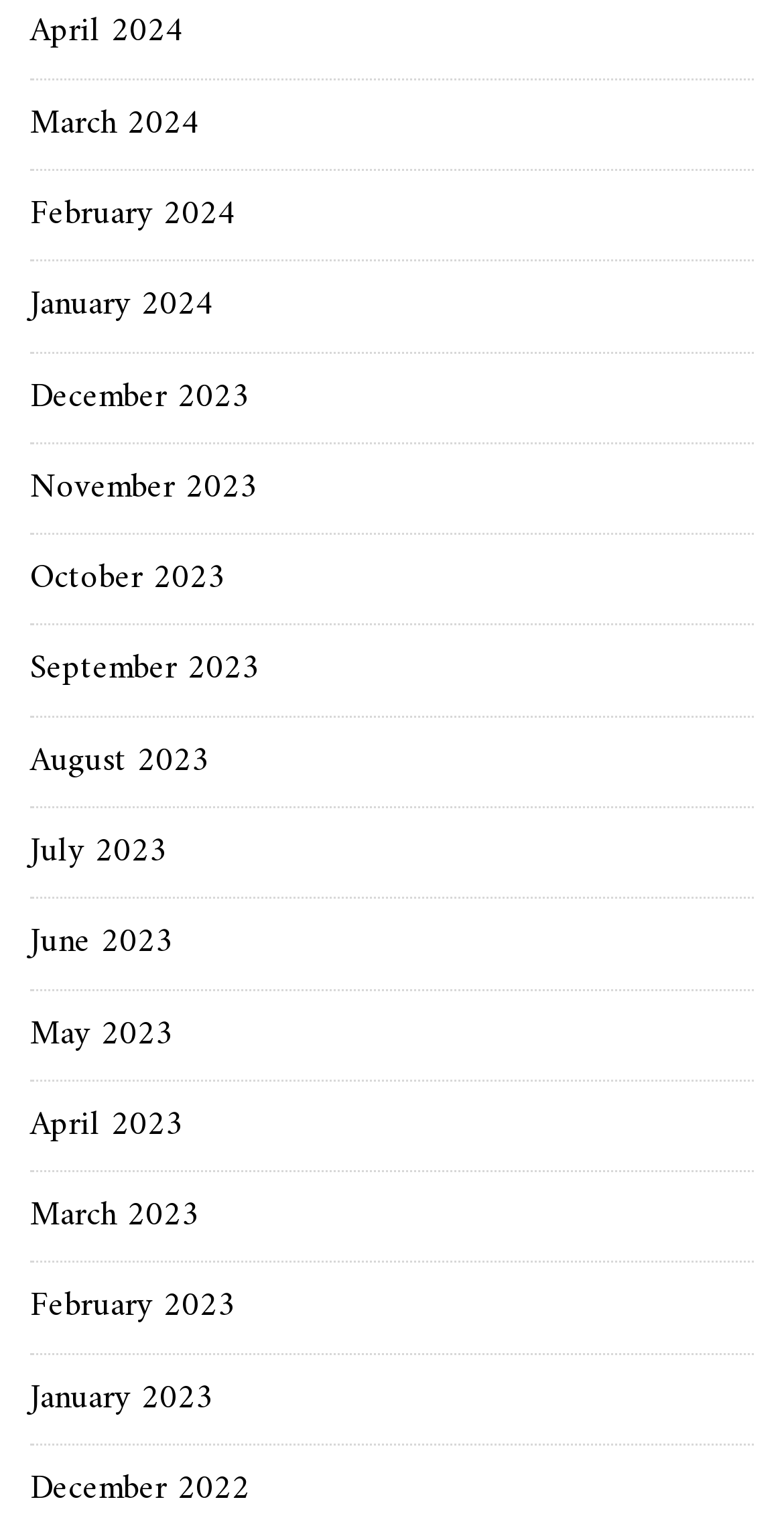Provide a brief response to the question below using one word or phrase:
How many months are listed?

24